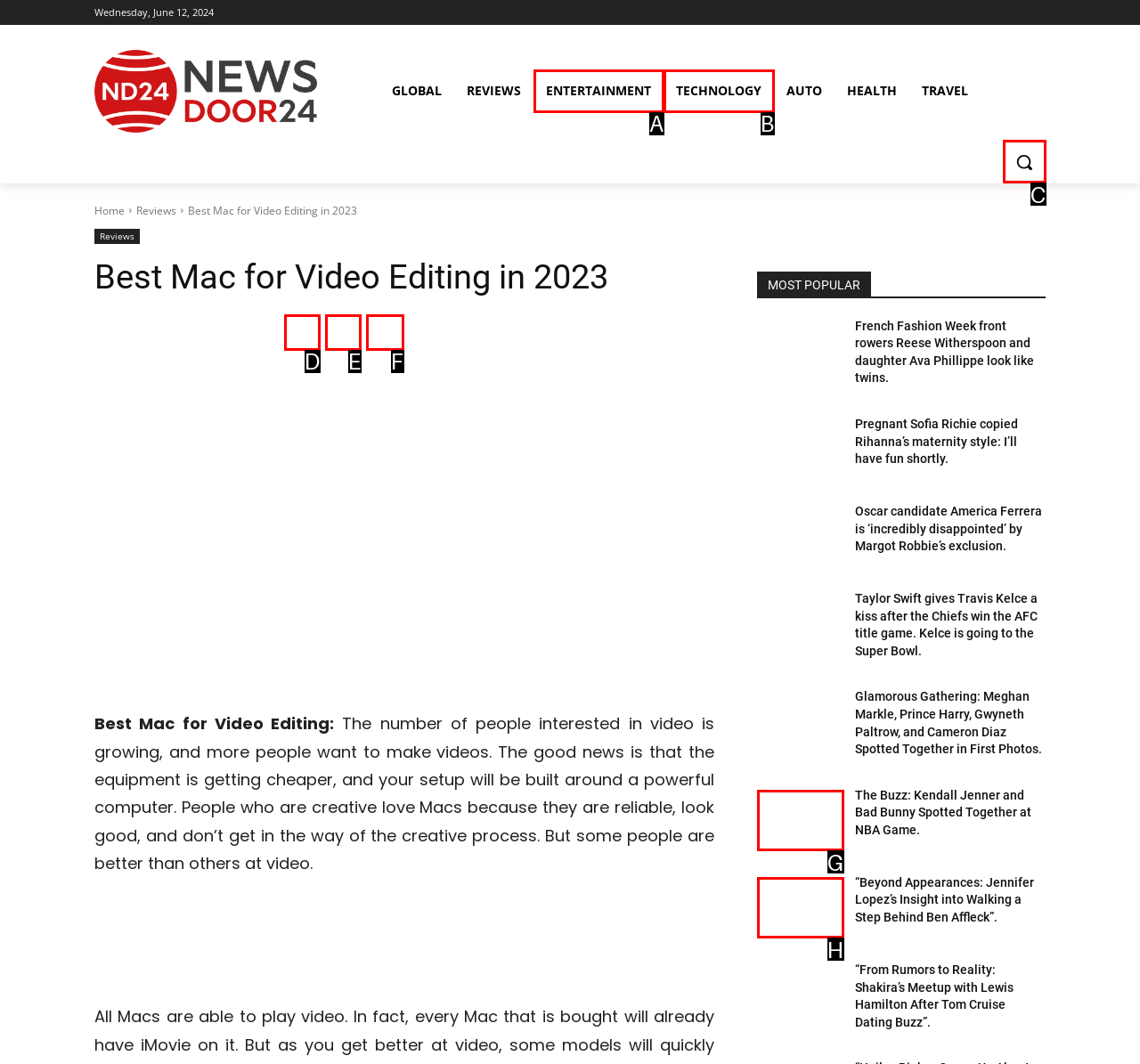From the provided choices, determine which option matches the description: Pinterest. Respond with the letter of the correct choice directly.

D